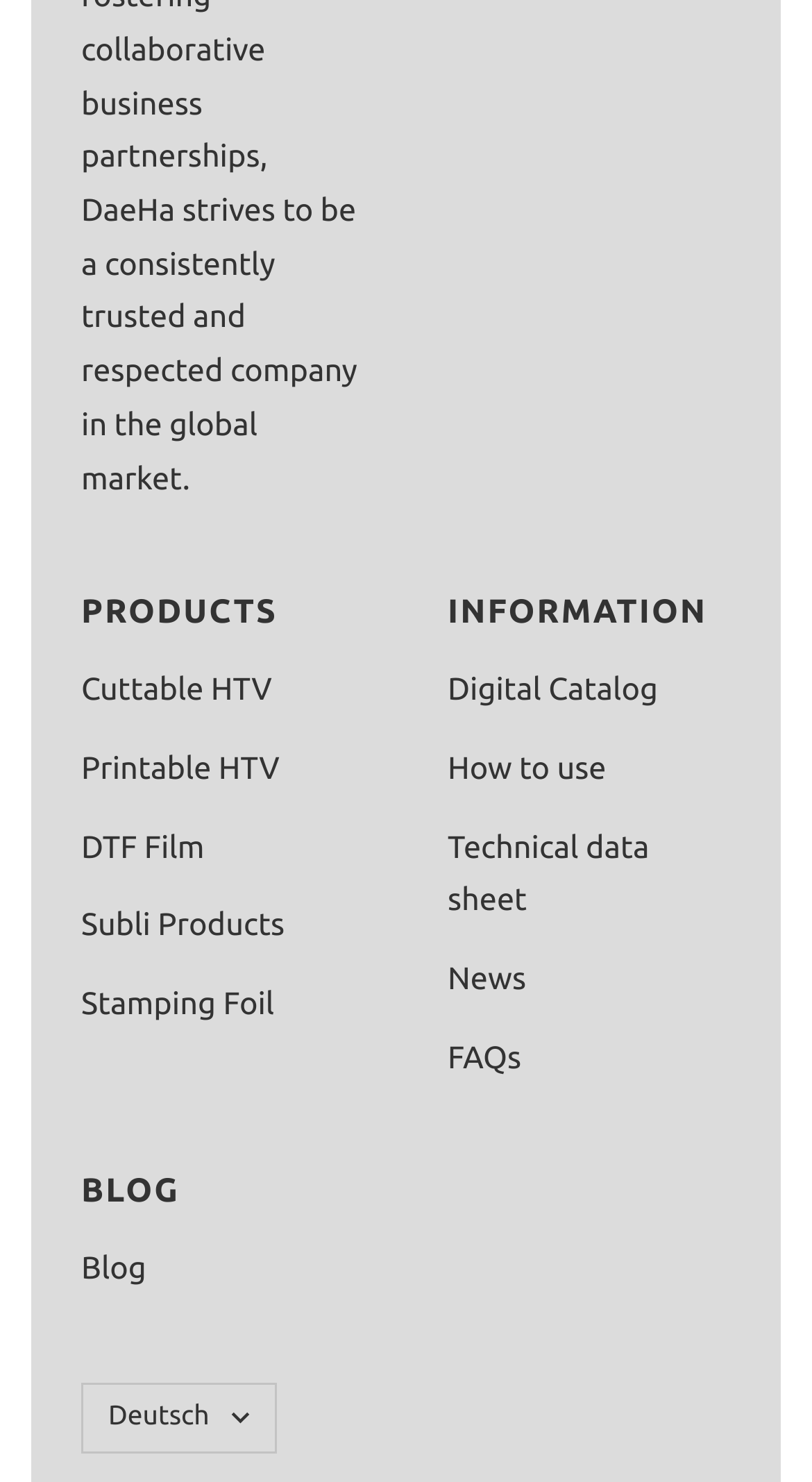Determine the bounding box coordinates of the clickable element to complete this instruction: "Click on Cuttable HTV". Provide the coordinates in the format of four float numbers between 0 and 1, [left, top, right, bottom].

[0.1, 0.447, 0.335, 0.483]